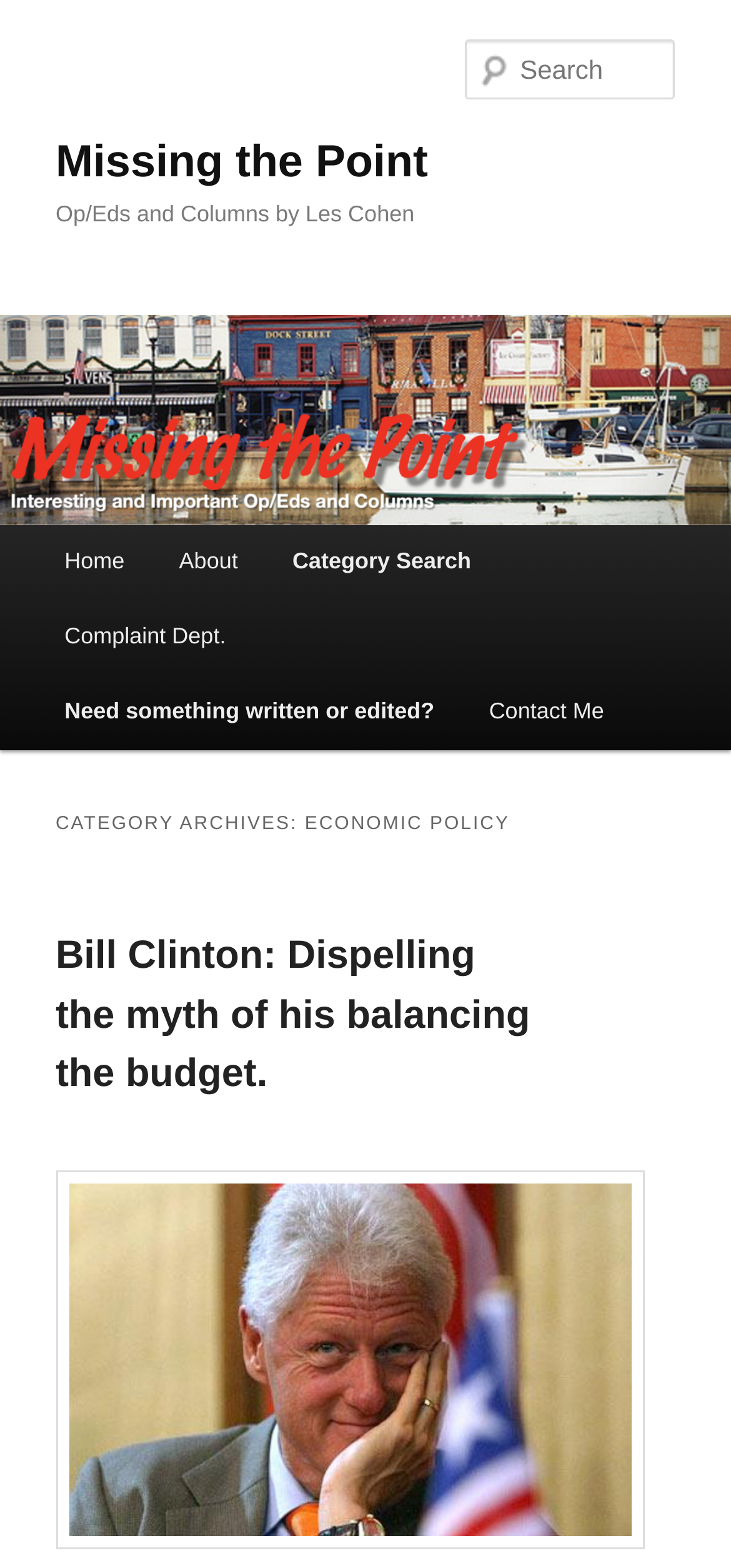Identify the bounding box of the UI element described as follows: "Need something written or edited?". Provide the coordinates as four float numbers in the range of 0 to 1 [left, top, right, bottom].

[0.051, 0.431, 0.632, 0.479]